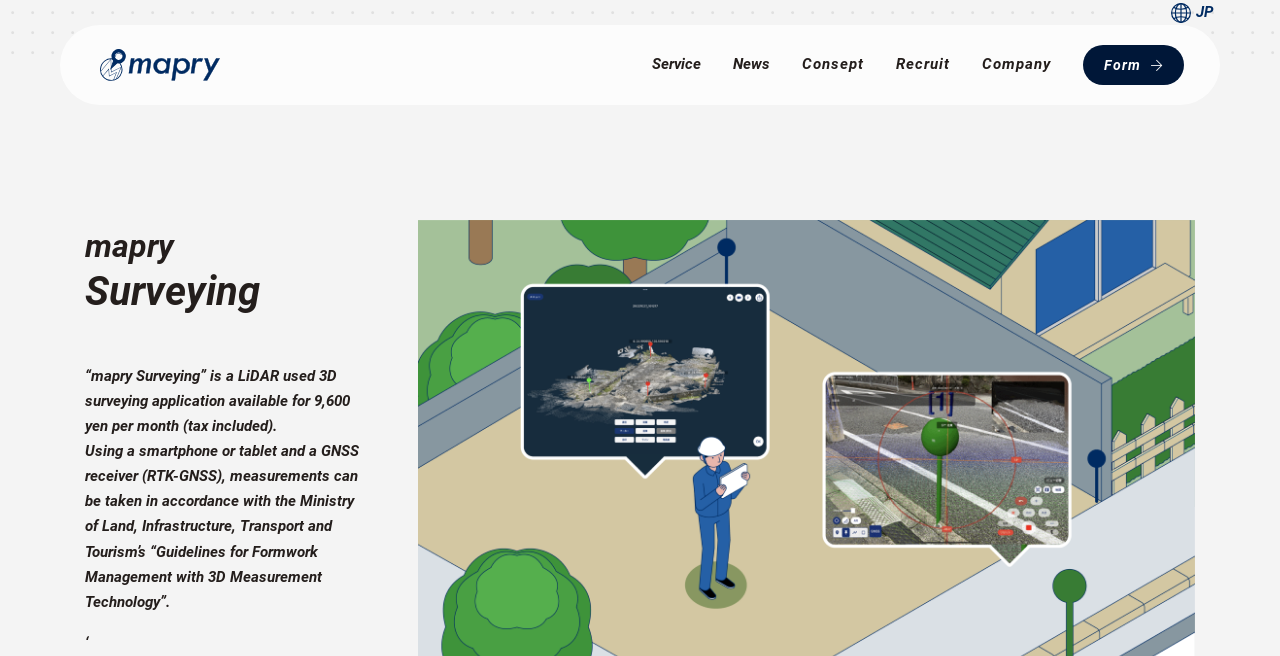Locate the bounding box coordinates of the area that needs to be clicked to fulfill the following instruction: "View the 'Forestry Surveying' service". The coordinates should be in the format of four float numbers between 0 and 1, namely [left, top, right, bottom].

[0.522, 0.196, 0.669, 0.25]